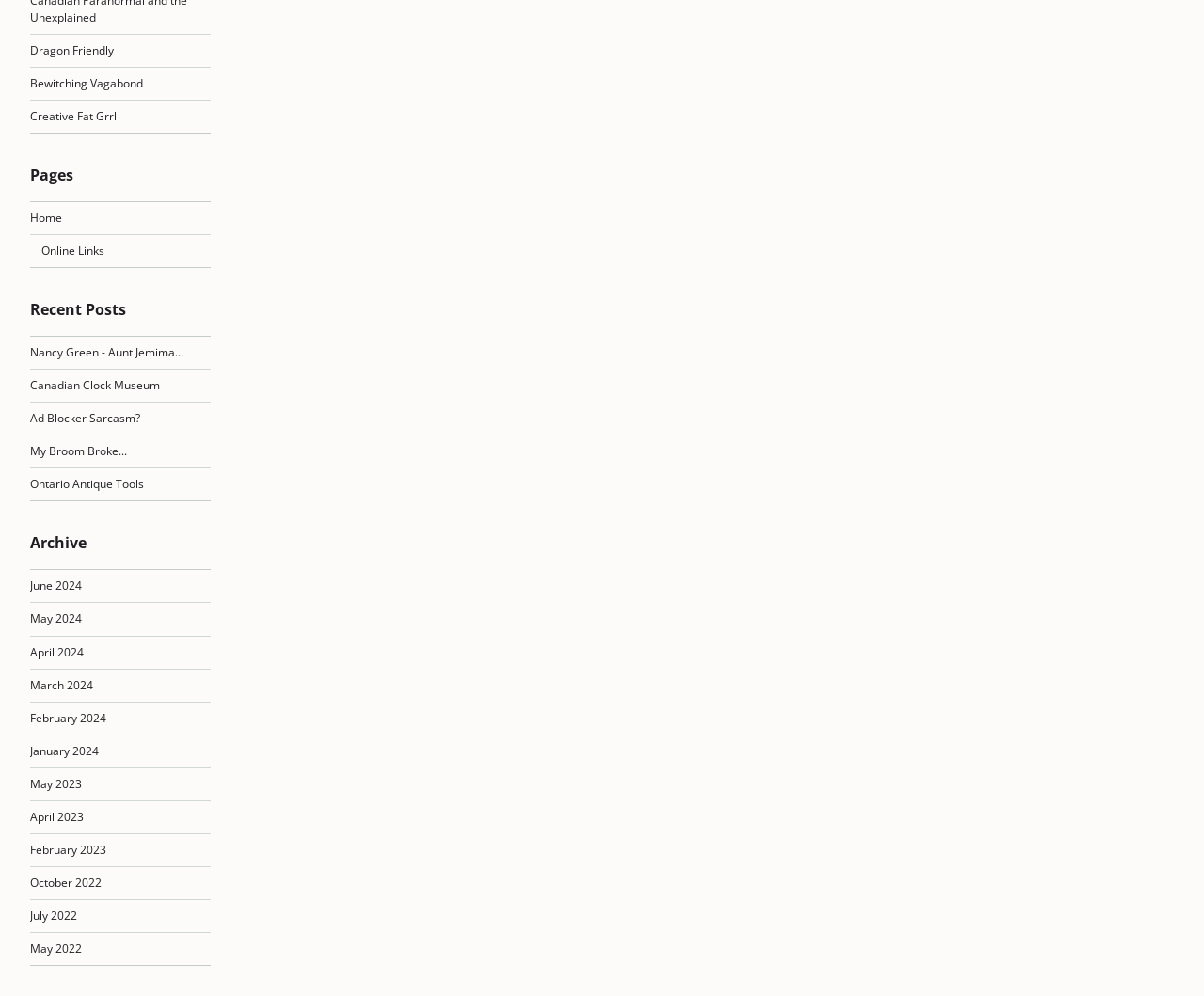Identify the bounding box of the HTML element described as: "Home".

[0.025, 0.211, 0.052, 0.227]